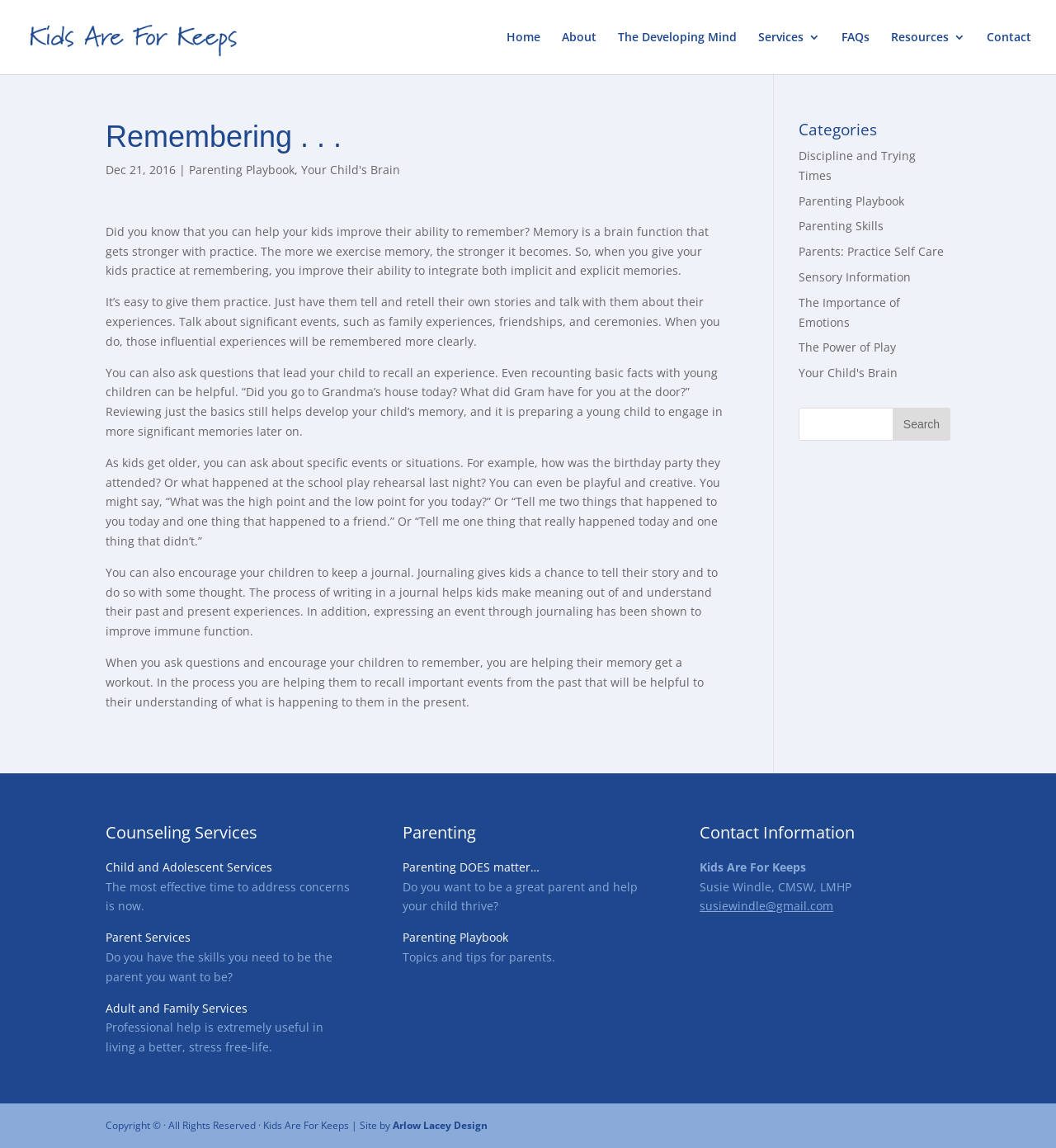Please answer the following question as detailed as possible based on the image: 
What services are offered by the website?

The website offers counseling services, which can be found in the 'Counseling Services' section. This section provides links to different types of services, including child and adolescent services, parent services, and adult and family services.